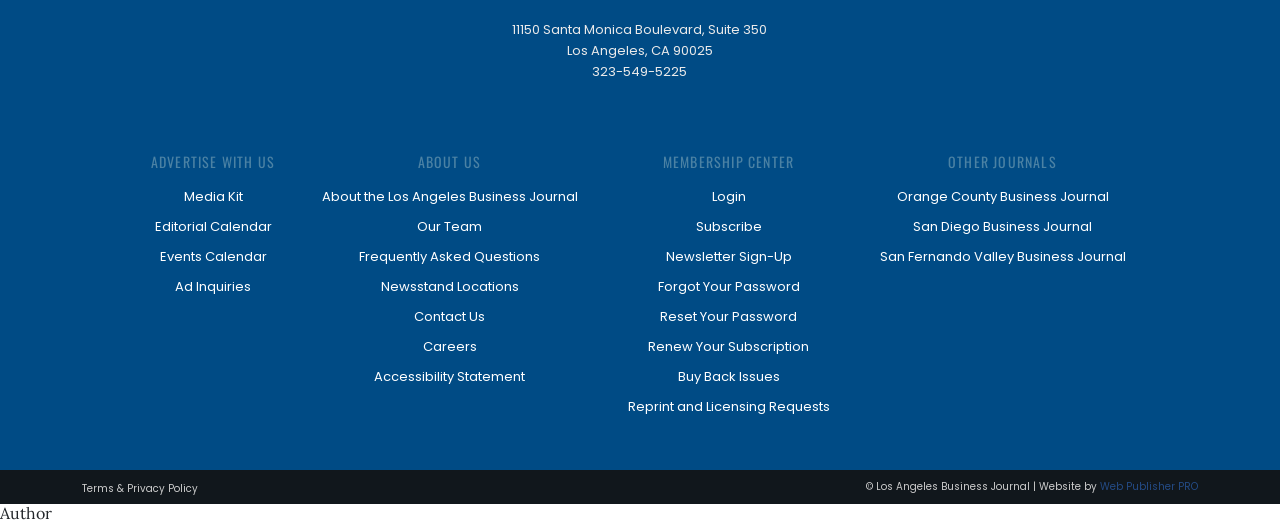Can you find the bounding box coordinates for the element that needs to be clicked to execute this instruction: "Check terms and privacy policy"? The coordinates should be given as four float numbers between 0 and 1, i.e., [left, top, right, bottom].

[0.064, 0.923, 0.155, 0.946]